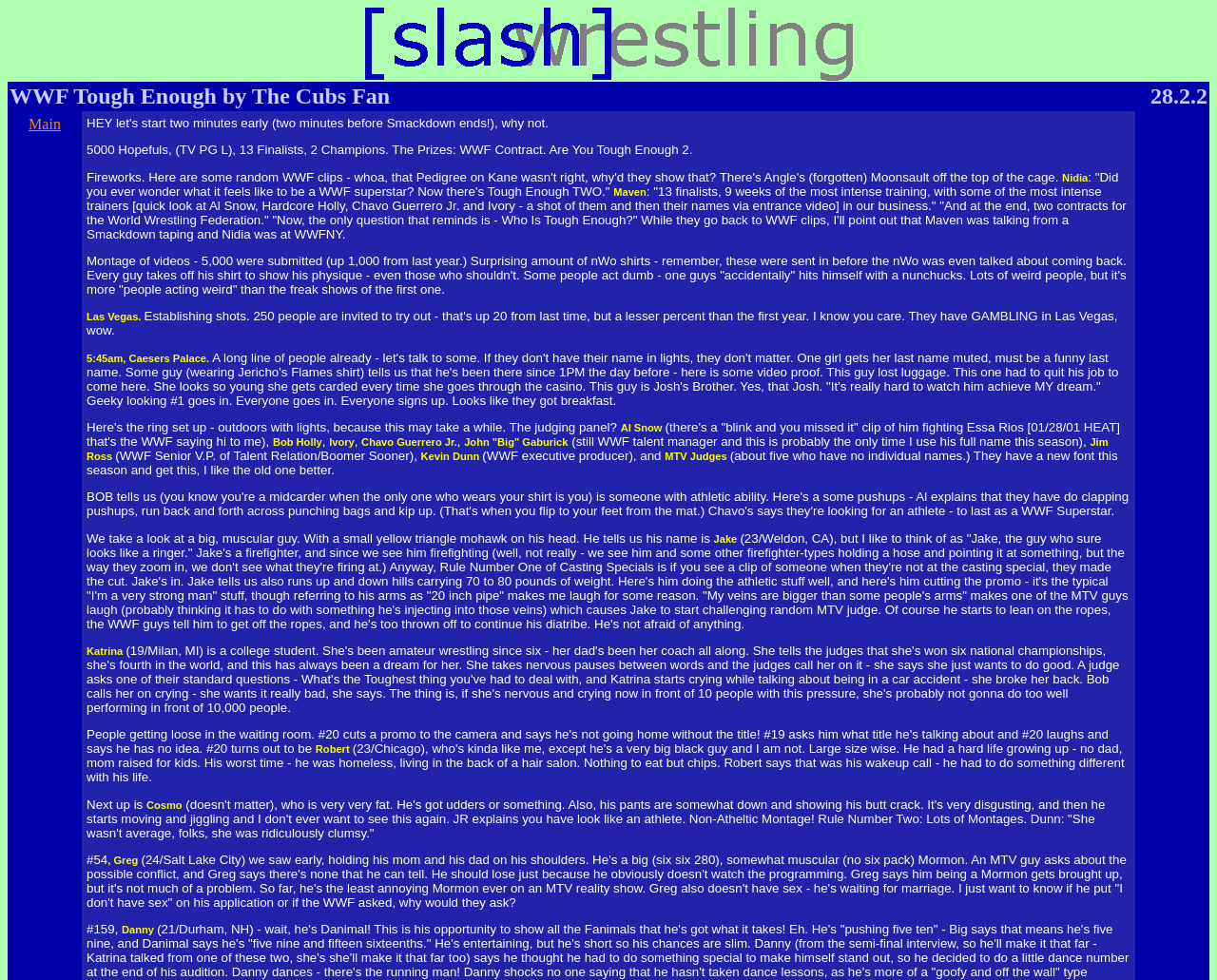What is the purpose of the image on the webpage?
Please elaborate on the answer to the question with detailed information.

I found an image on the webpage with the text 'You are here', which suggests that the image is used to indicate the current location or position on the webpage.